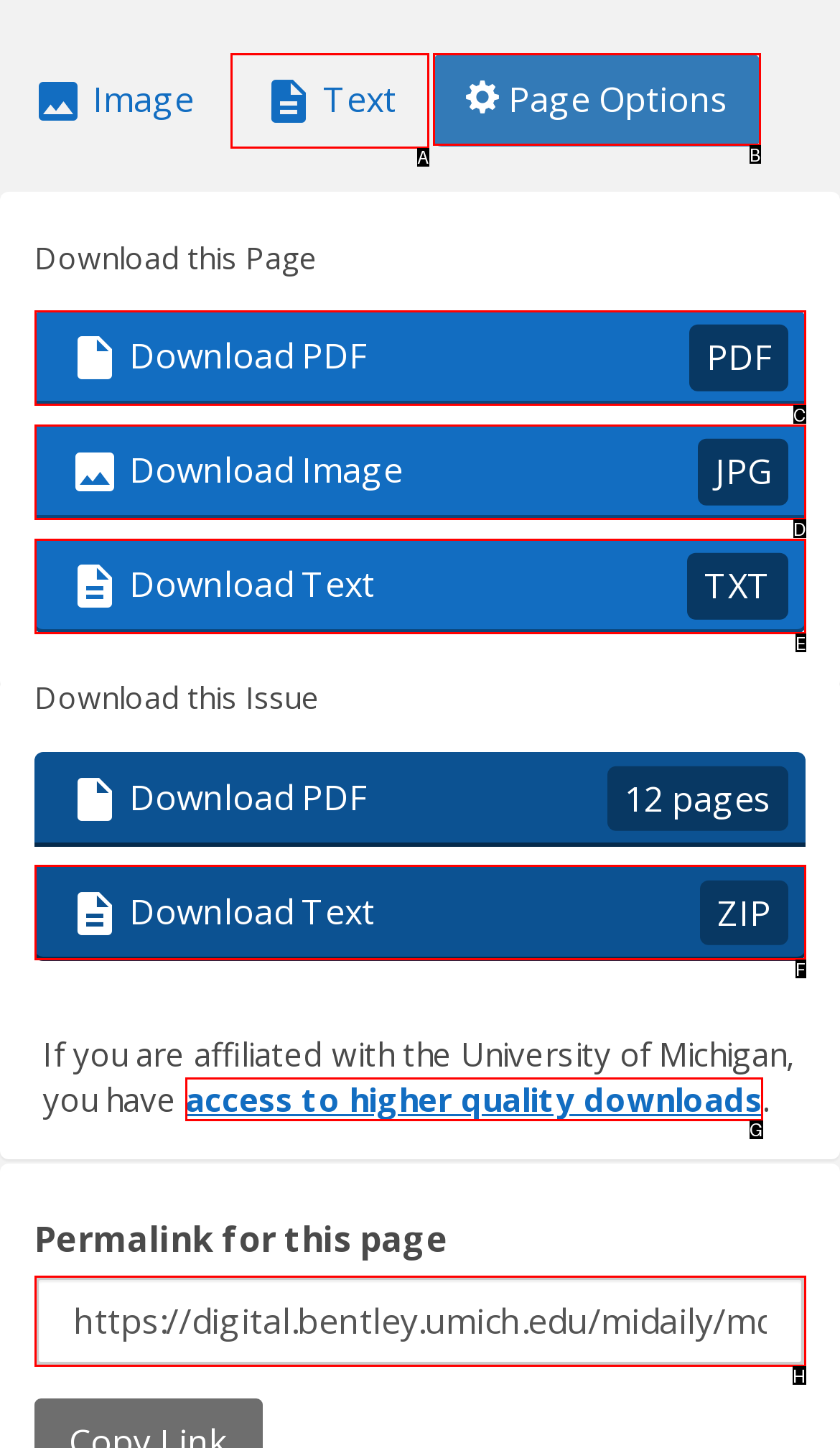Determine which option matches the description: access to higher quality downloads. Answer using the letter of the option.

G